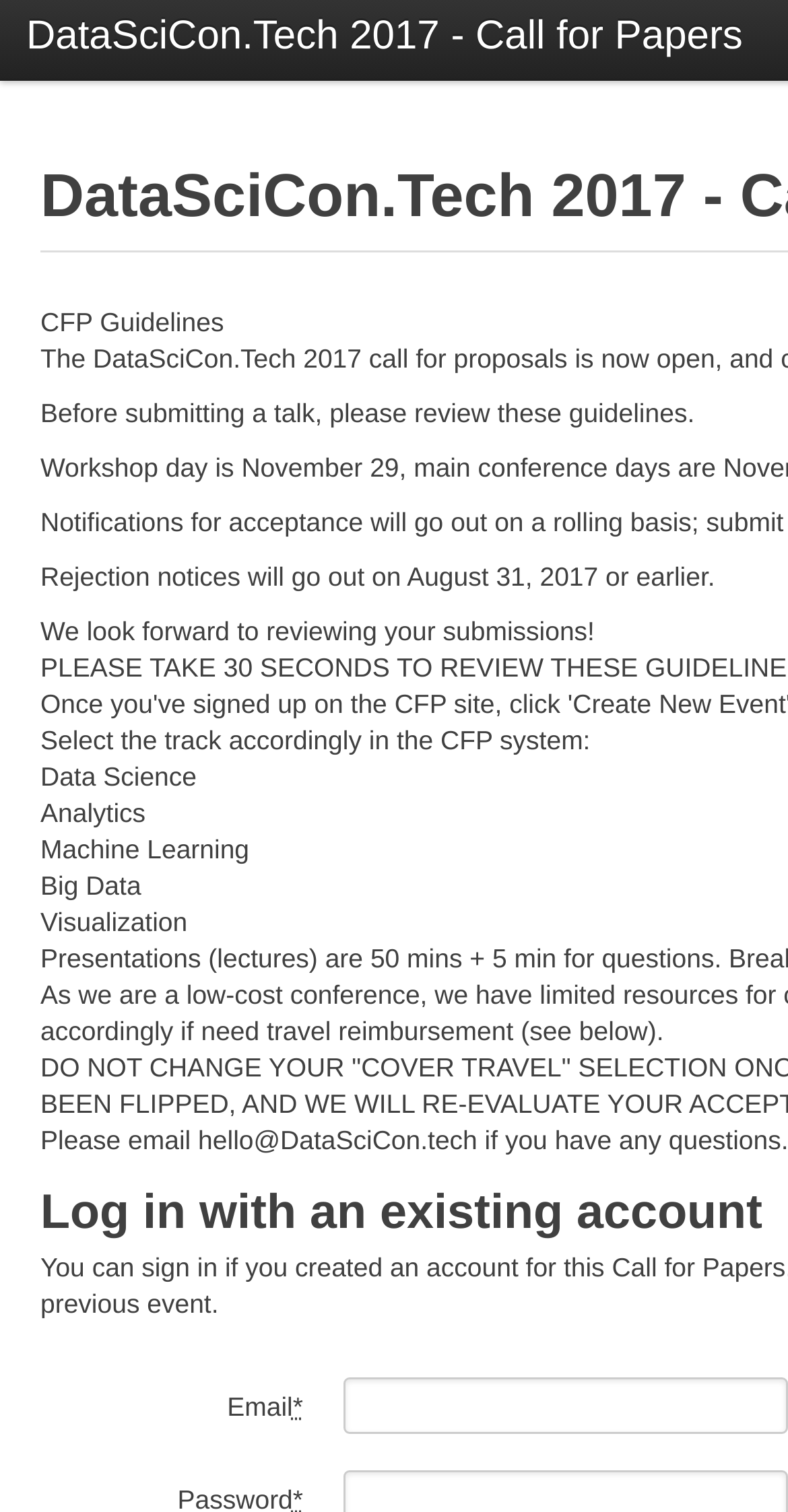What is the purpose of this webpage?
Please ensure your answer is as detailed and informative as possible.

Based on the content of the webpage, it appears to be a call for papers for a conference or event, specifically DataSciCon.Tech 2017. The webpage provides guidelines and instructions for submitting a talk, including the tracks to select from and the deadline for rejection notices.